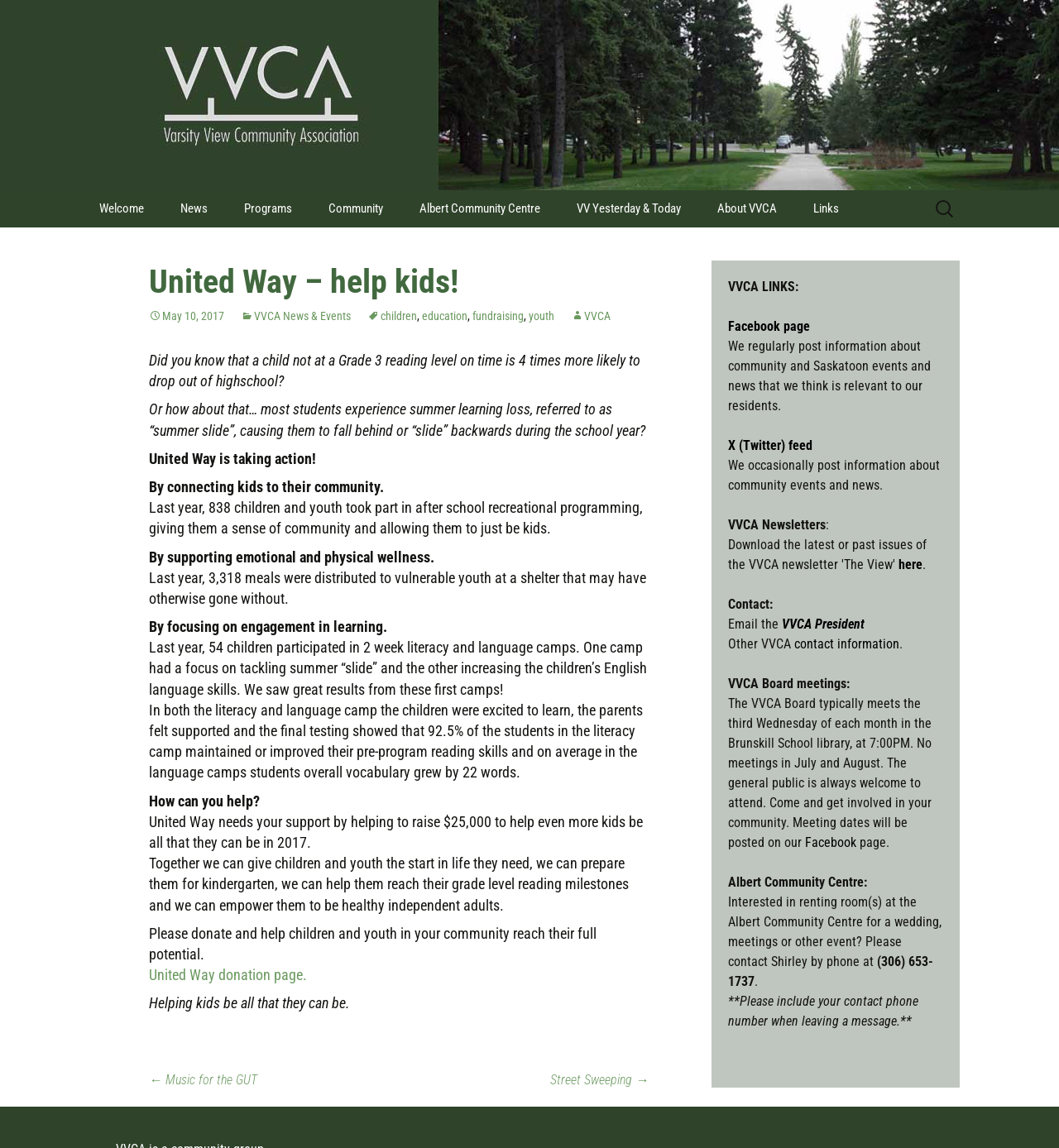Utilize the information from the image to answer the question in detail:
What is the purpose of the search box on the webpage?

I found a search box on the webpage with a label 'Search for:', which suggests that its purpose is to allow users to search for specific content on the website.